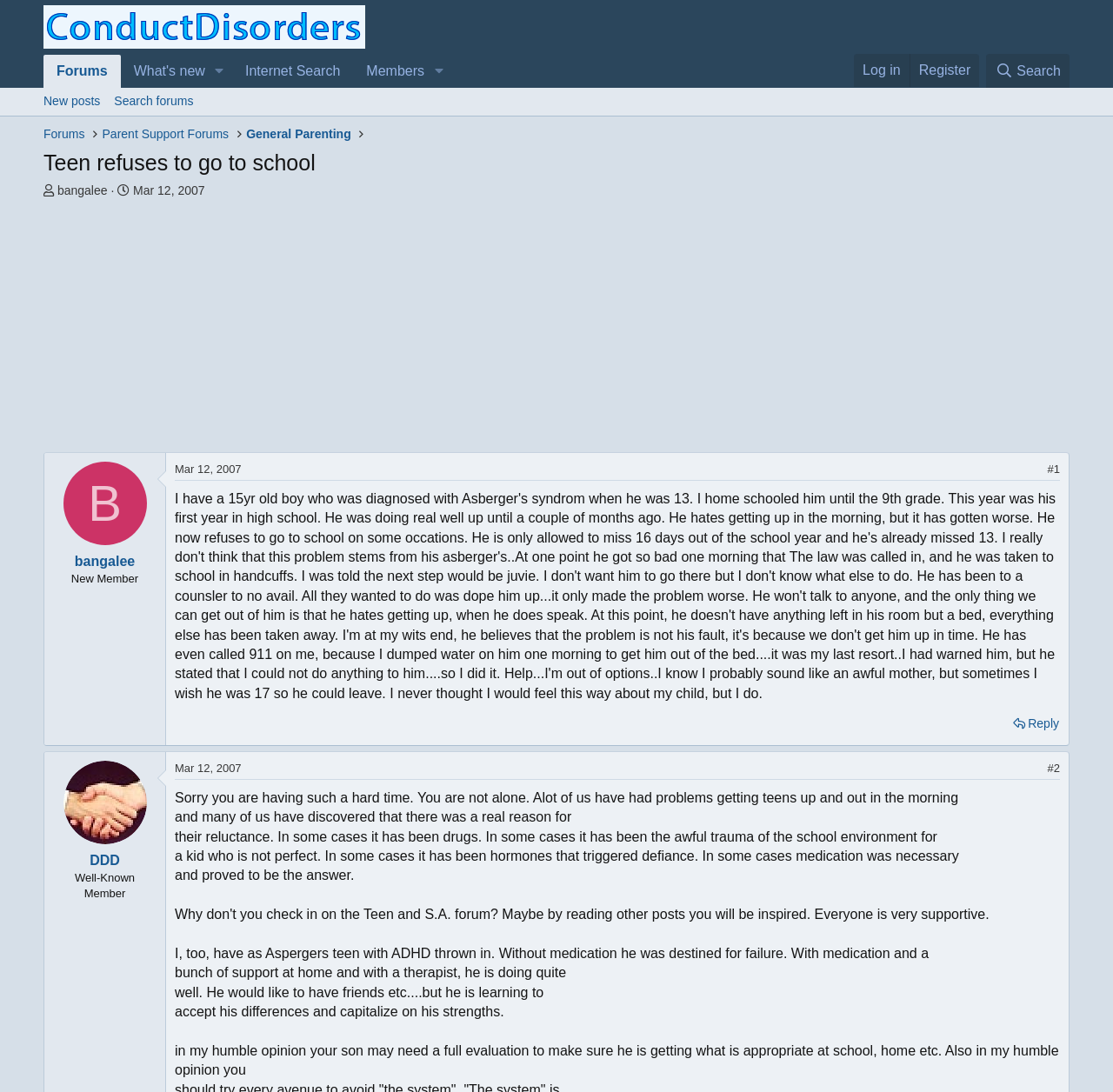What is the name of the person who replied to the thread?
Look at the image and respond with a single word or a short phrase.

DDD